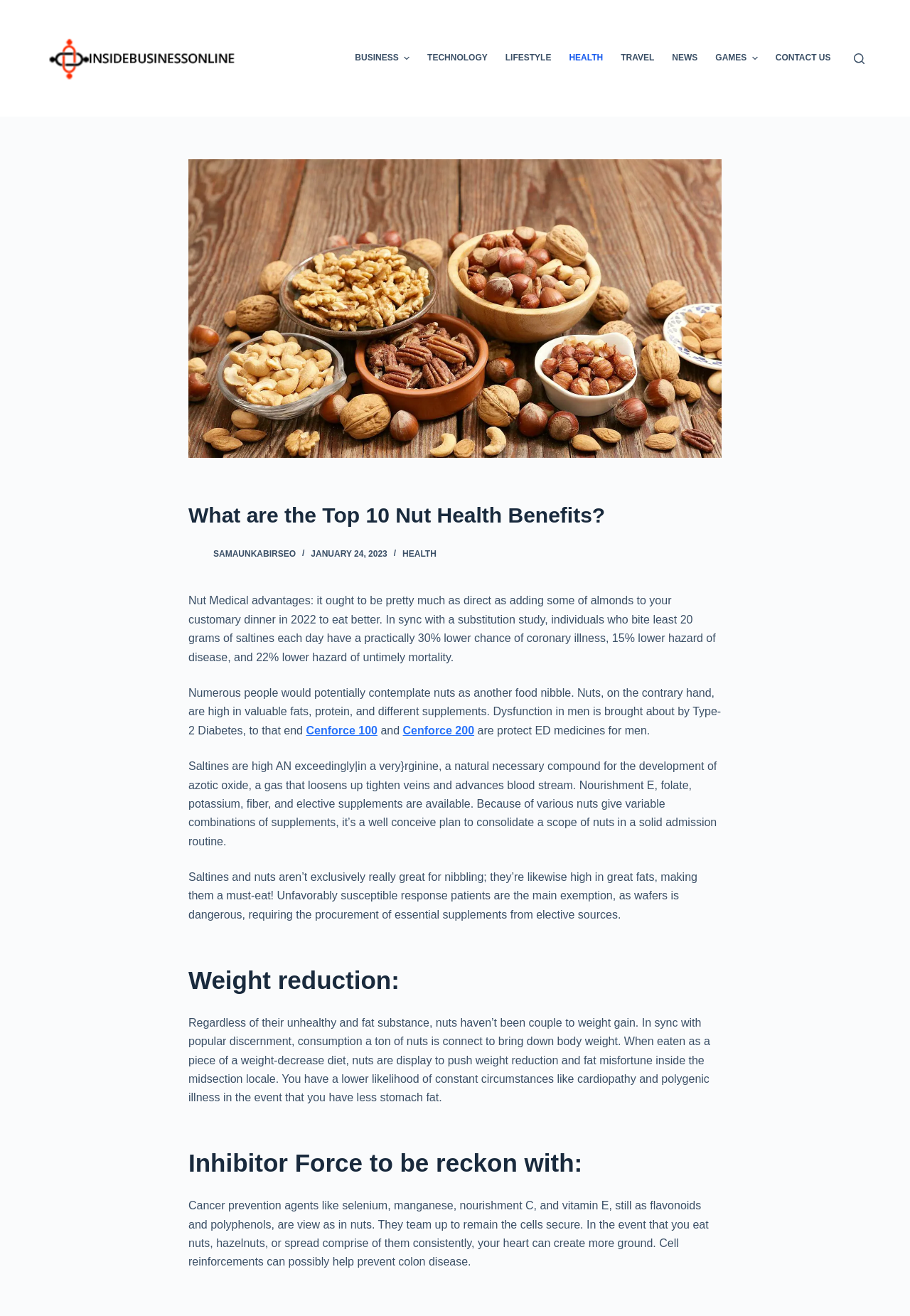Refer to the image and provide a thorough answer to this question:
What is the effect of nuts on weight reduction?

Despite being high in fat, nuts have not been linked to weight gain, and consuming them as part of a weight-reduction diet can lead to weight loss and fat loss in the midsection, as stated in the paragraph 'Weight reduction...'.